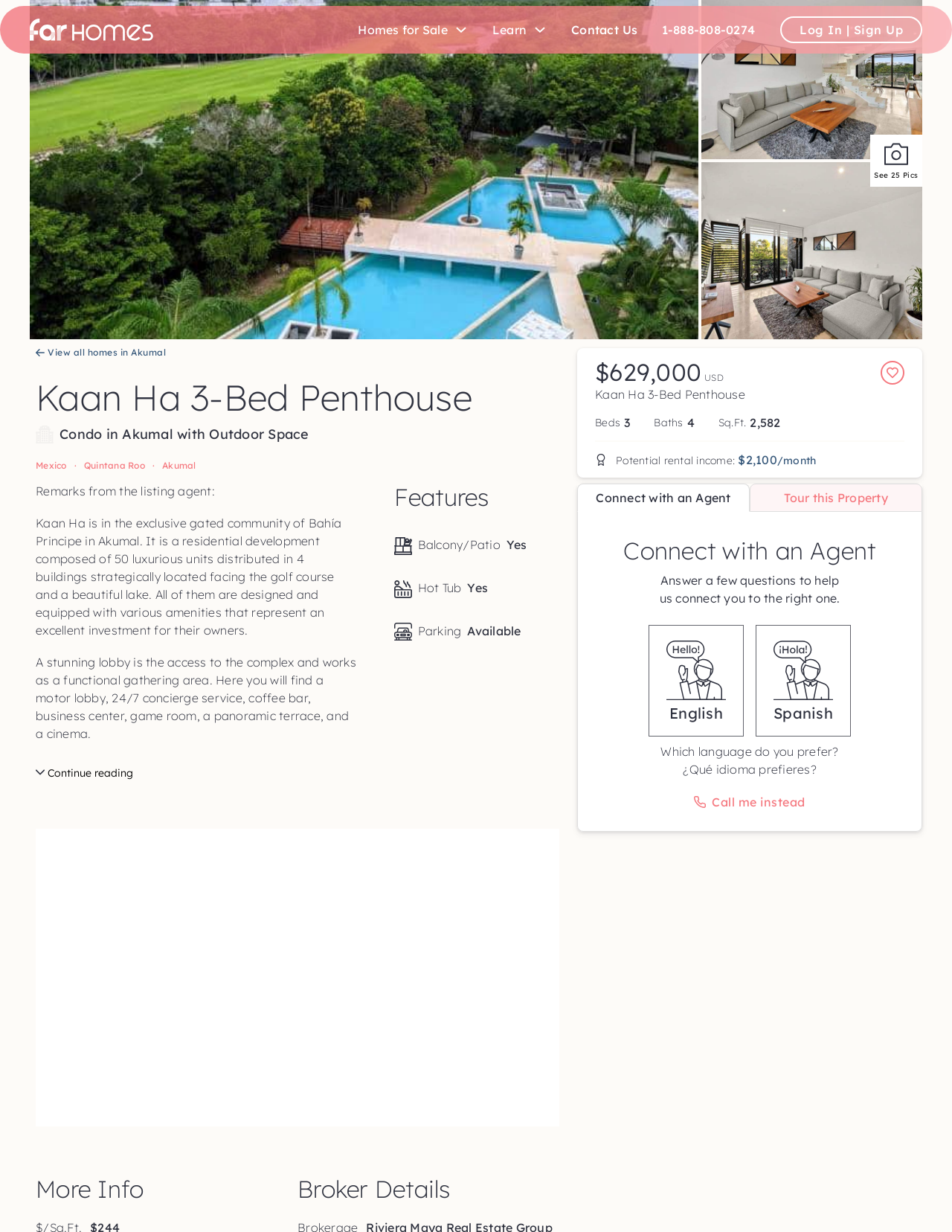What is the potential rental income of the property?
Please answer the question with a detailed and comprehensive explanation.

The potential rental income of the property is mentioned as '$2,100/month', which is indicated as a potential income for the owner.